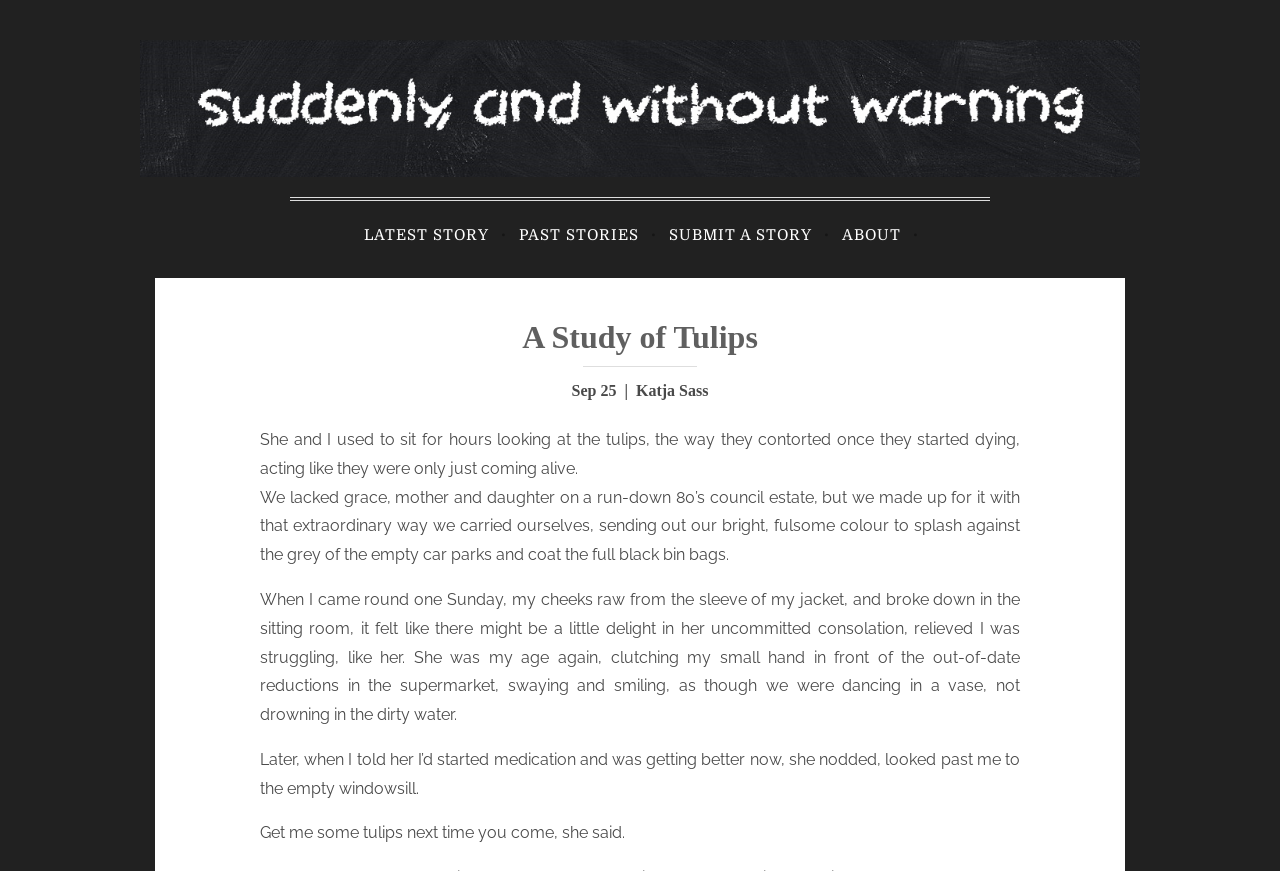What is the last sentence of the story?
Please respond to the question with a detailed and thorough explanation.

I found the last StaticText element with the content 'Get me some tulips next time you come, she said.', which is the last sentence of the story.